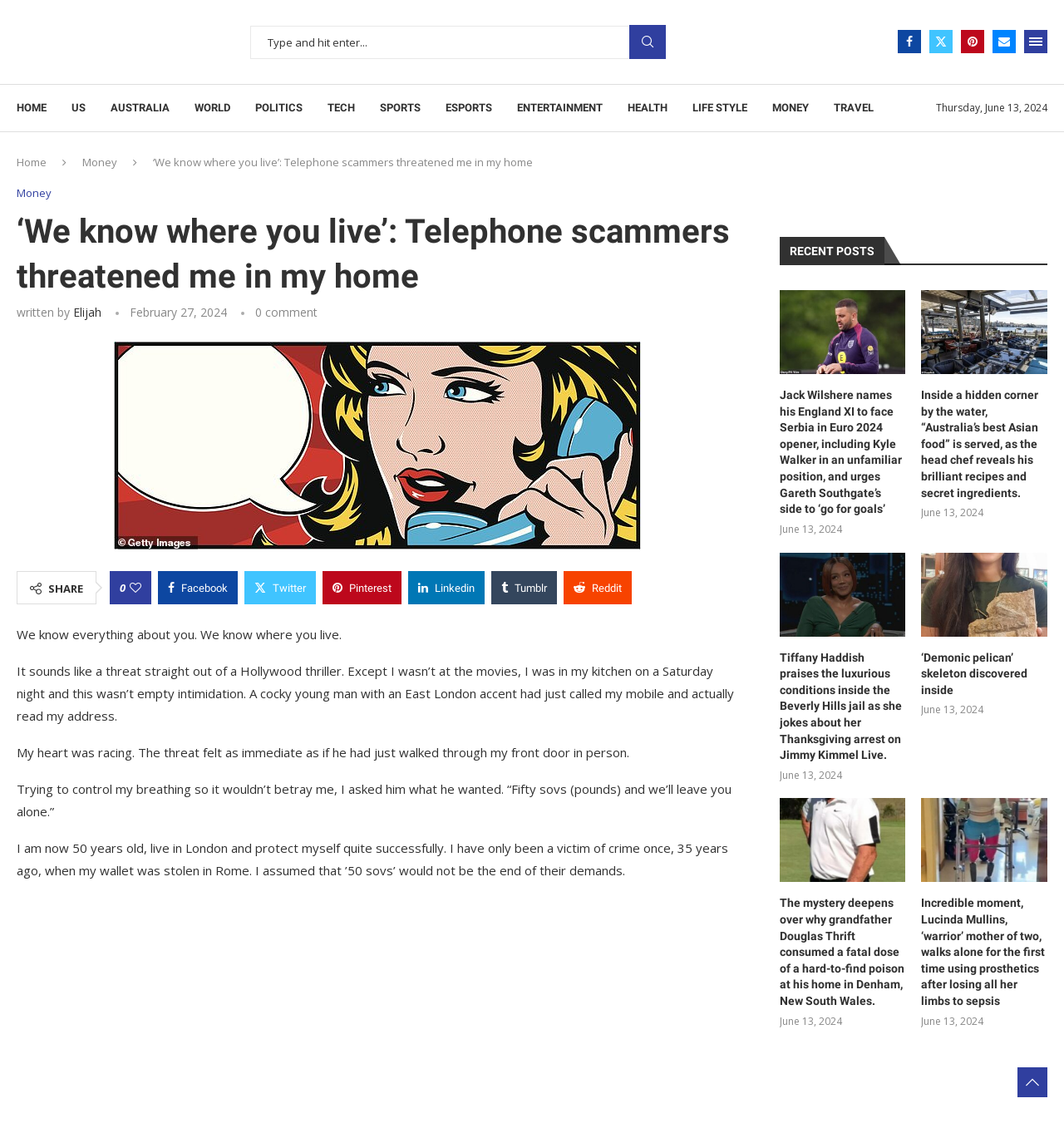Elaborate on the different components and information displayed on the webpage.

This webpage appears to be a news article or blog post with a title "‘We Know Where You Live': Telephone Scammers Threatened Me In My Home". The article is written by Elijah and was published on February 27, 2024. 

At the top of the page, there is a navigation menu with links to various sections such as Home, US, Australia, World, Politics, Tech, Sports, Esports, Entertainment, Health, Lifestyle, Money, and Travel. 

Below the navigation menu, there is a search bar with a search button. On the right side of the search bar, there are social media links to Facebook, Twitter, Pinterest, and Email. 

The main content of the article is divided into several paragraphs, with the first paragraph describing a personal experience of the author being threatened by a scammer over the phone. The article continues to describe the author's feelings and reactions to the threat.

There are several social media sharing links at the bottom of the article, allowing users to share the article on various platforms.

On the right side of the page, there is a section titled "RECENT POSTS" with several links to other news articles or blog posts, each with a heading and a publication date. The articles appear to be from various categories, including sports, food, and entertainment.